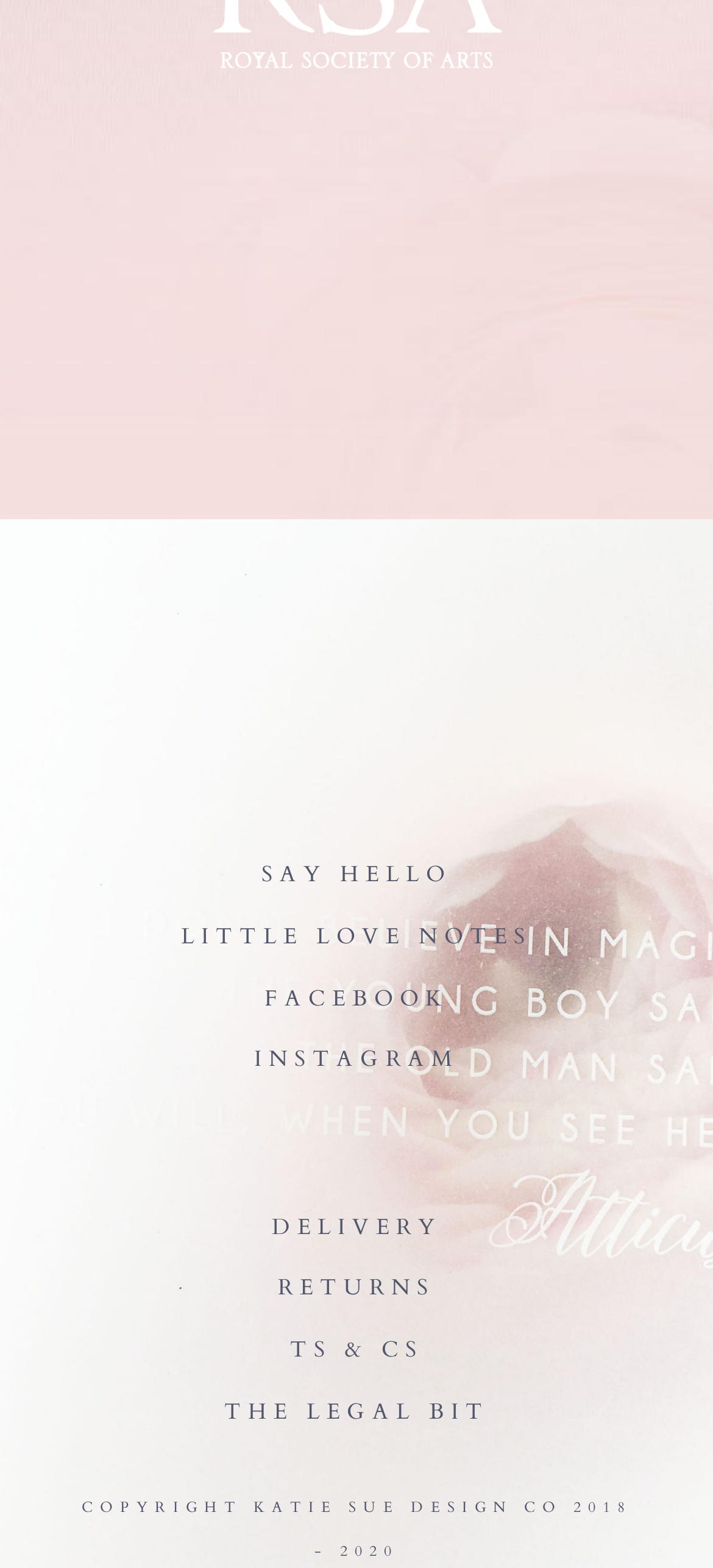How many social media links are present?
Identify the answer in the screenshot and reply with a single word or phrase.

2